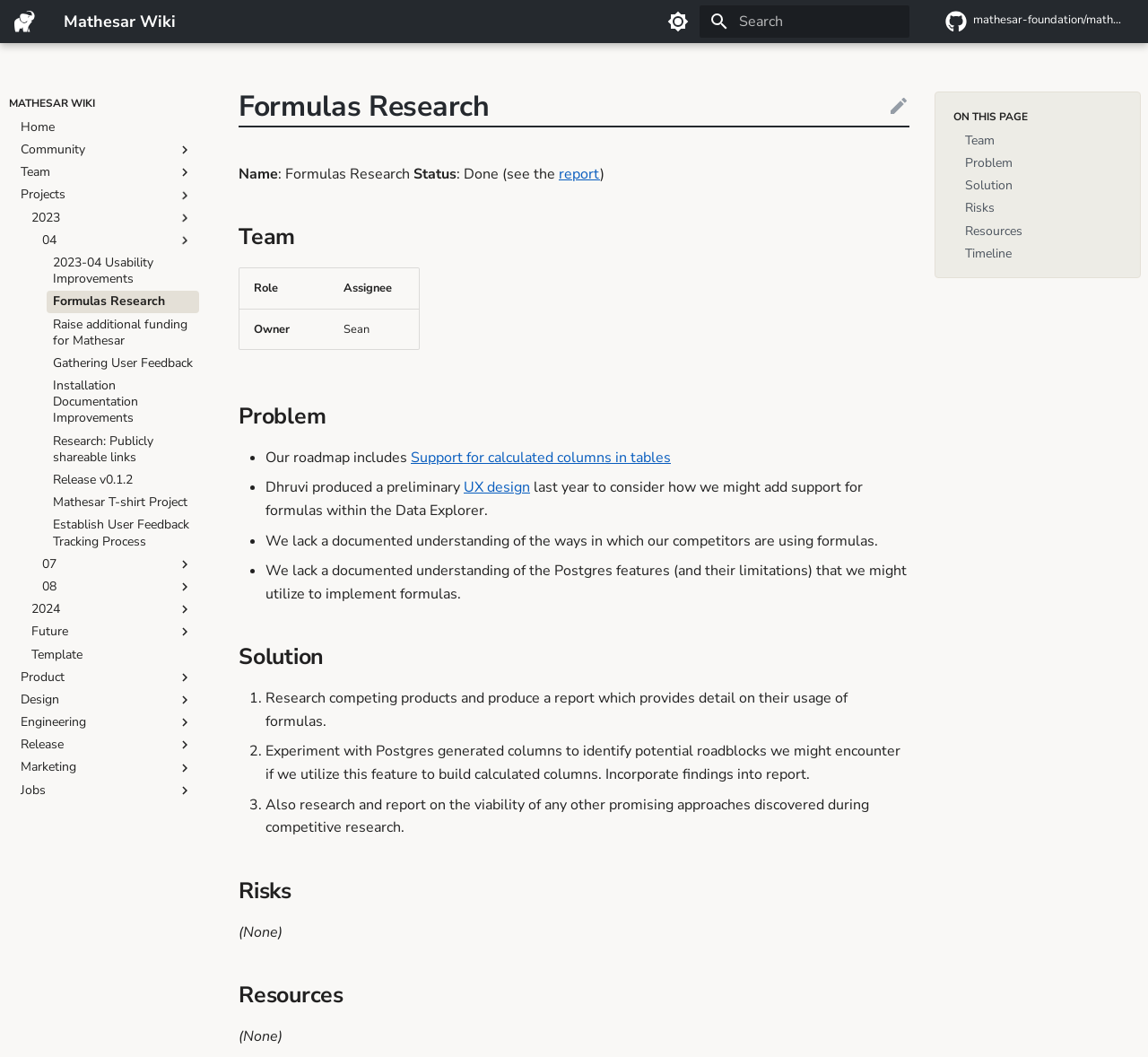Given the element description, predict the bounding box coordinates in the format (top-left x, top-left y, bottom-right x, bottom-right y). Make sure all values are between 0 and 1. Here is the element description: Research: Publicly shareable links

[0.041, 0.407, 0.173, 0.444]